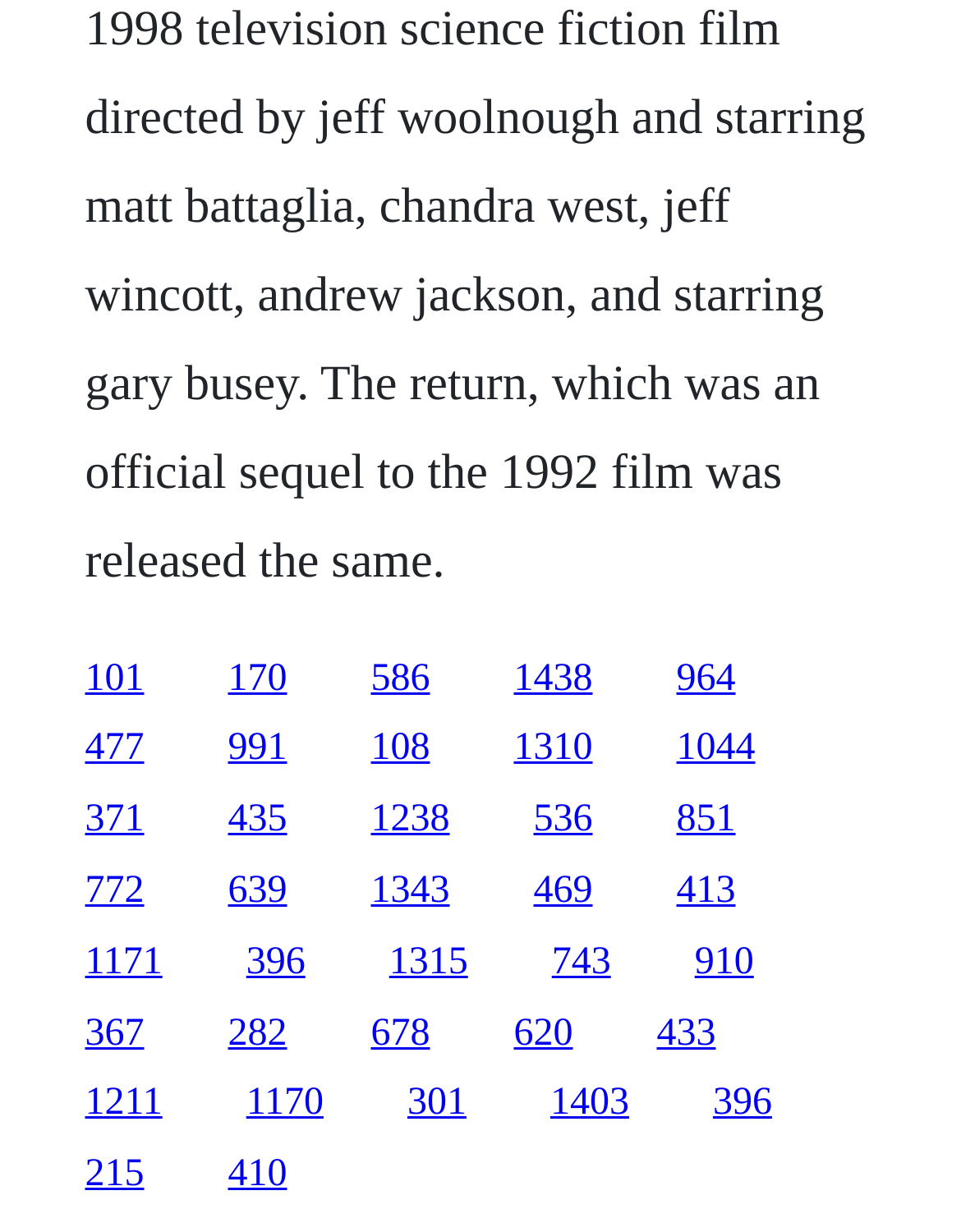Locate the bounding box coordinates of the item that should be clicked to fulfill the instruction: "go to the eleventh link".

[0.088, 0.764, 0.169, 0.798]